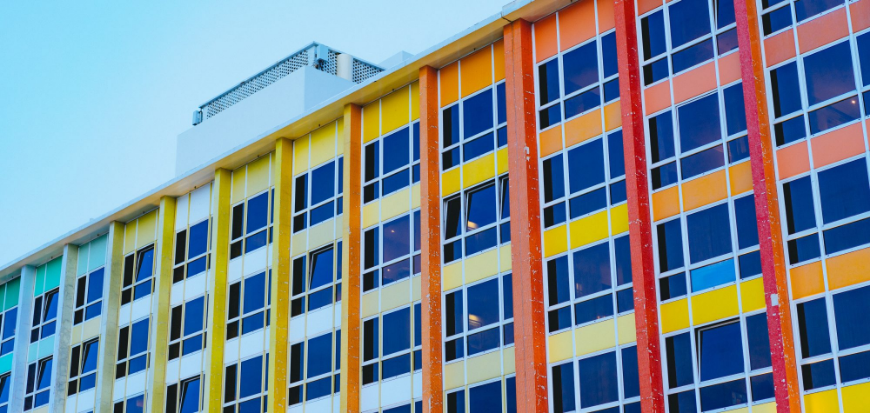What is the purpose of facilities management in such buildings?
Using the image, give a concise answer in the form of a single word or short phrase.

Ensure safe and productive environment